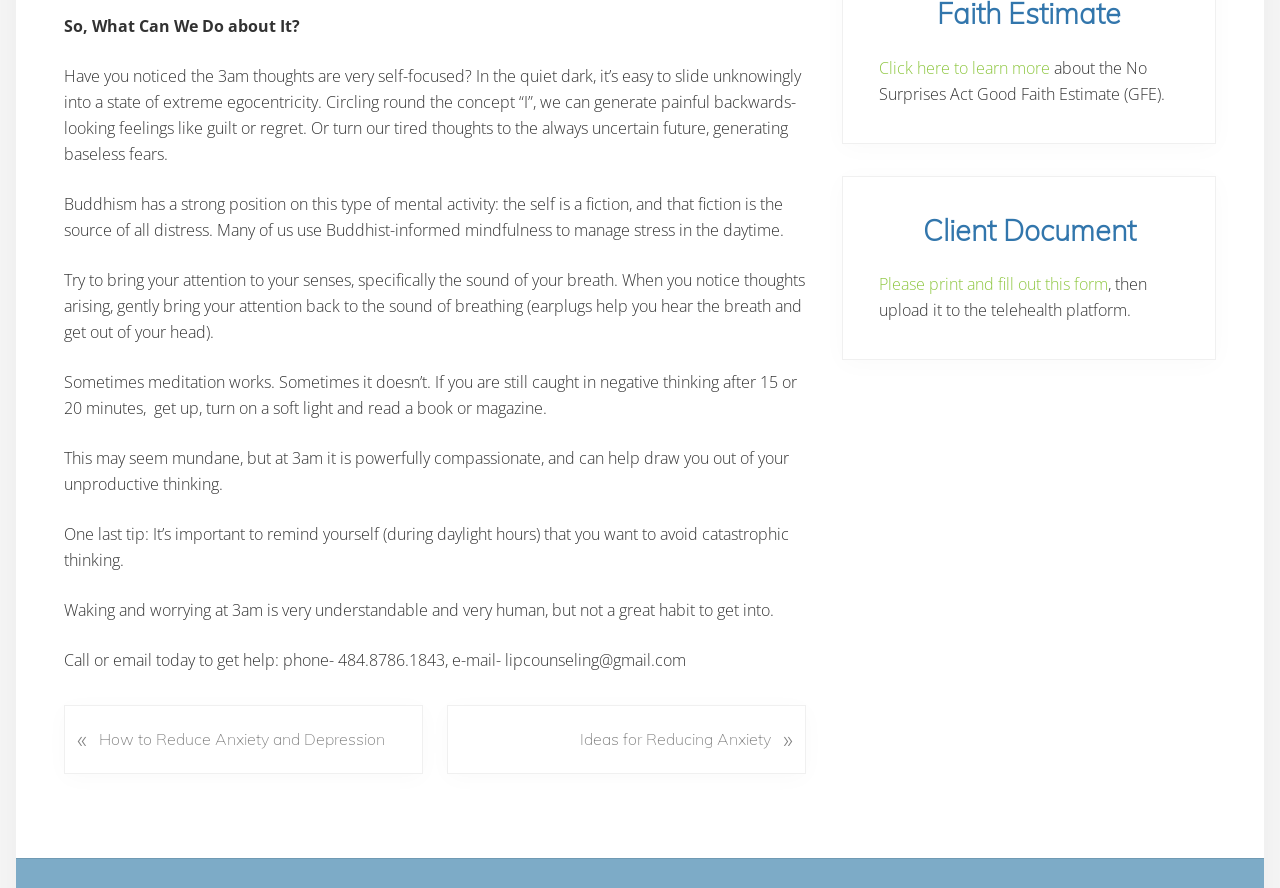What is the phone number to get help?
Refer to the image and provide a thorough answer to the question.

The phone number is provided at the end of the article, along with an email address, for those who want to seek help.